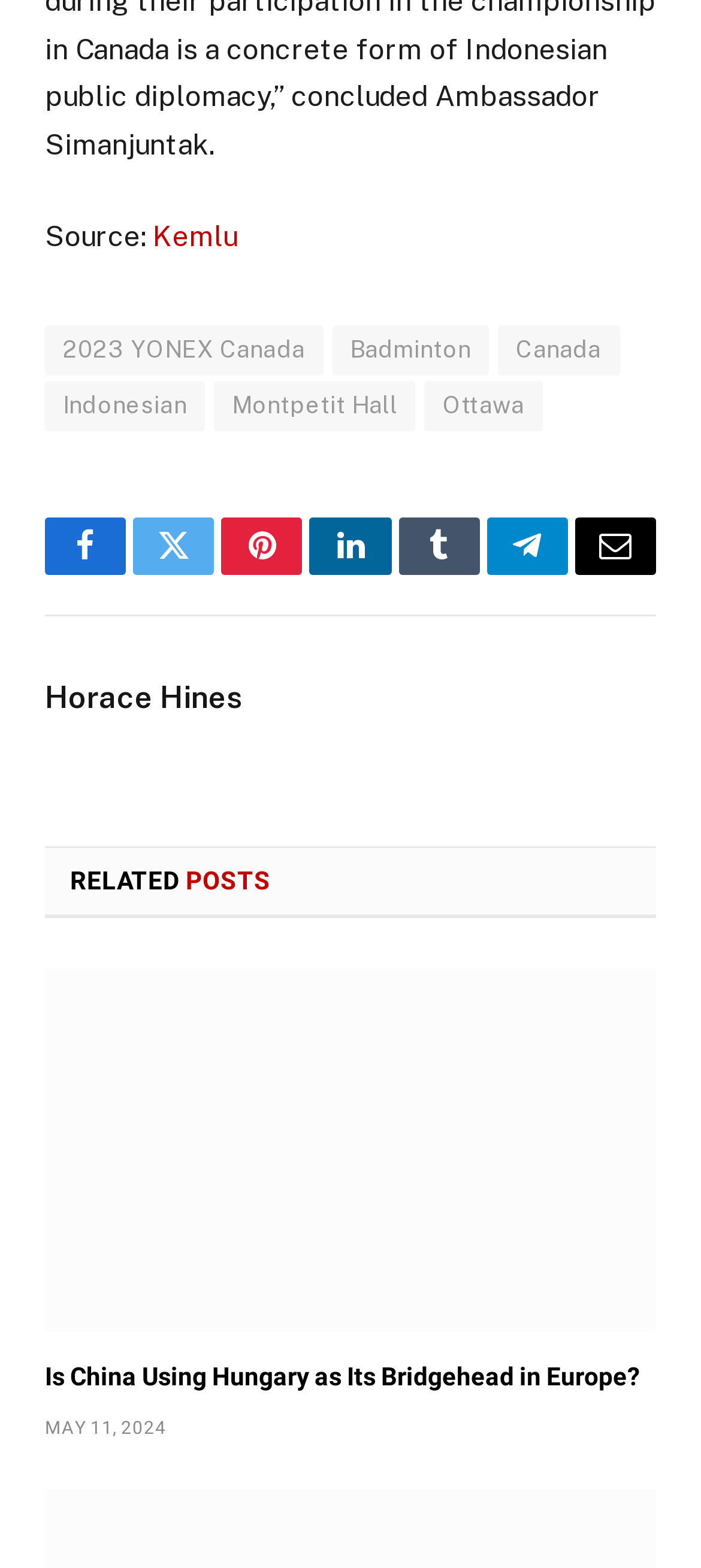Please identify the bounding box coordinates of the element's region that should be clicked to execute the following instruction: "Click on the Facebook link". The bounding box coordinates must be four float numbers between 0 and 1, i.e., [left, top, right, bottom].

[0.064, 0.33, 0.18, 0.366]